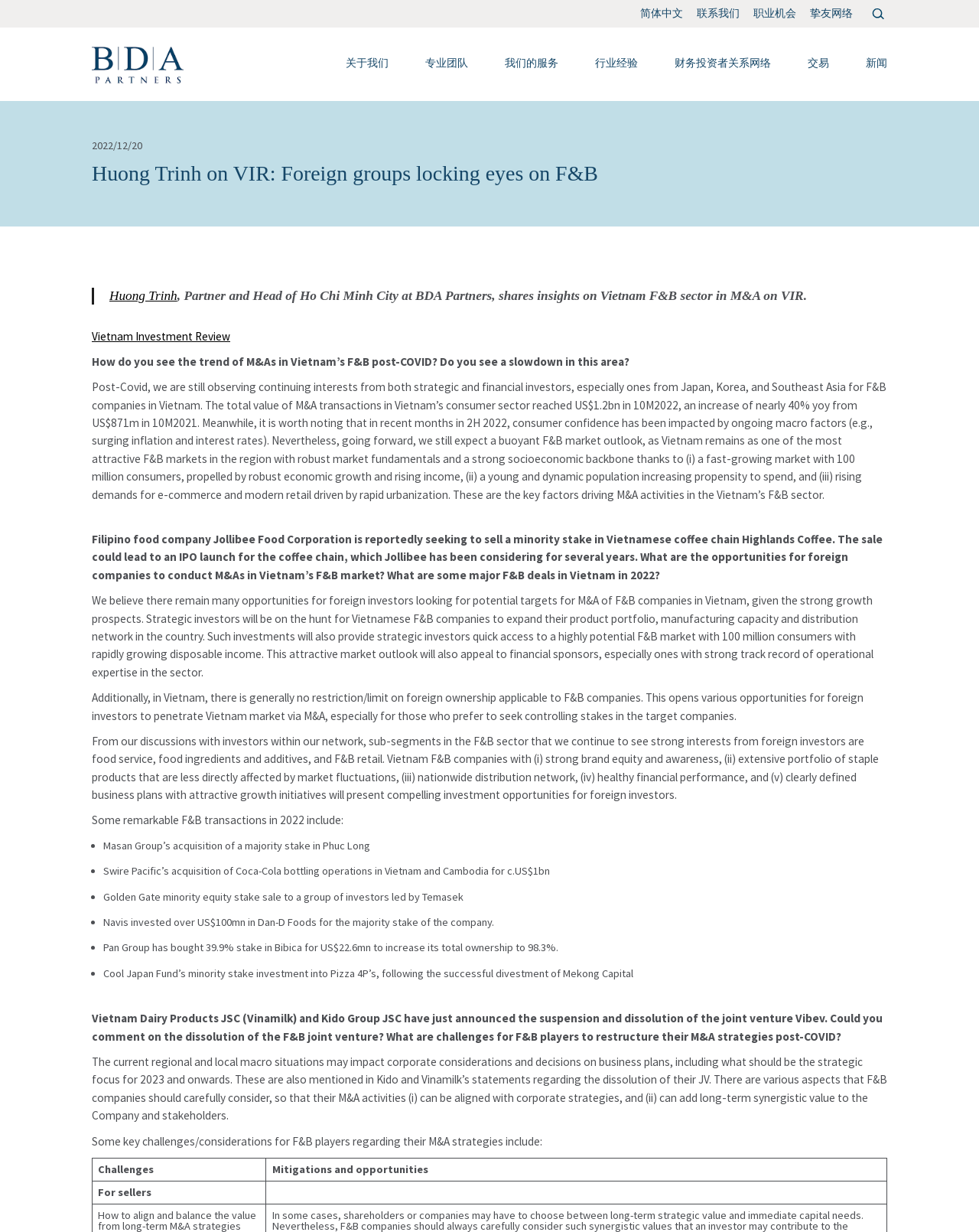Kindly provide the bounding box coordinates of the section you need to click on to fulfill the given instruction: "go to BDA Partners".

[0.094, 0.059, 0.188, 0.07]